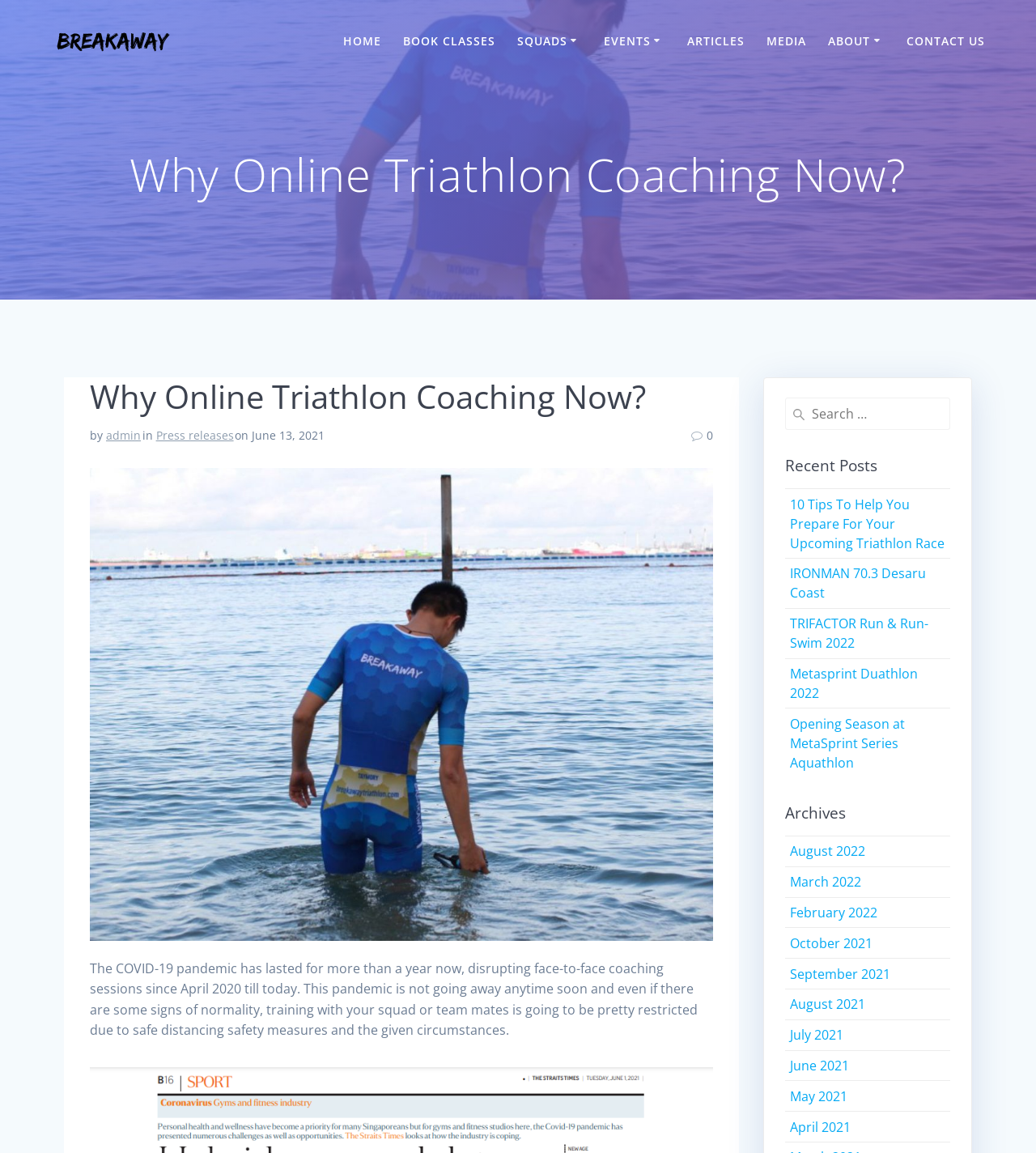What is the topic of the article?
By examining the image, provide a one-word or phrase answer.

Triathlon Coaching